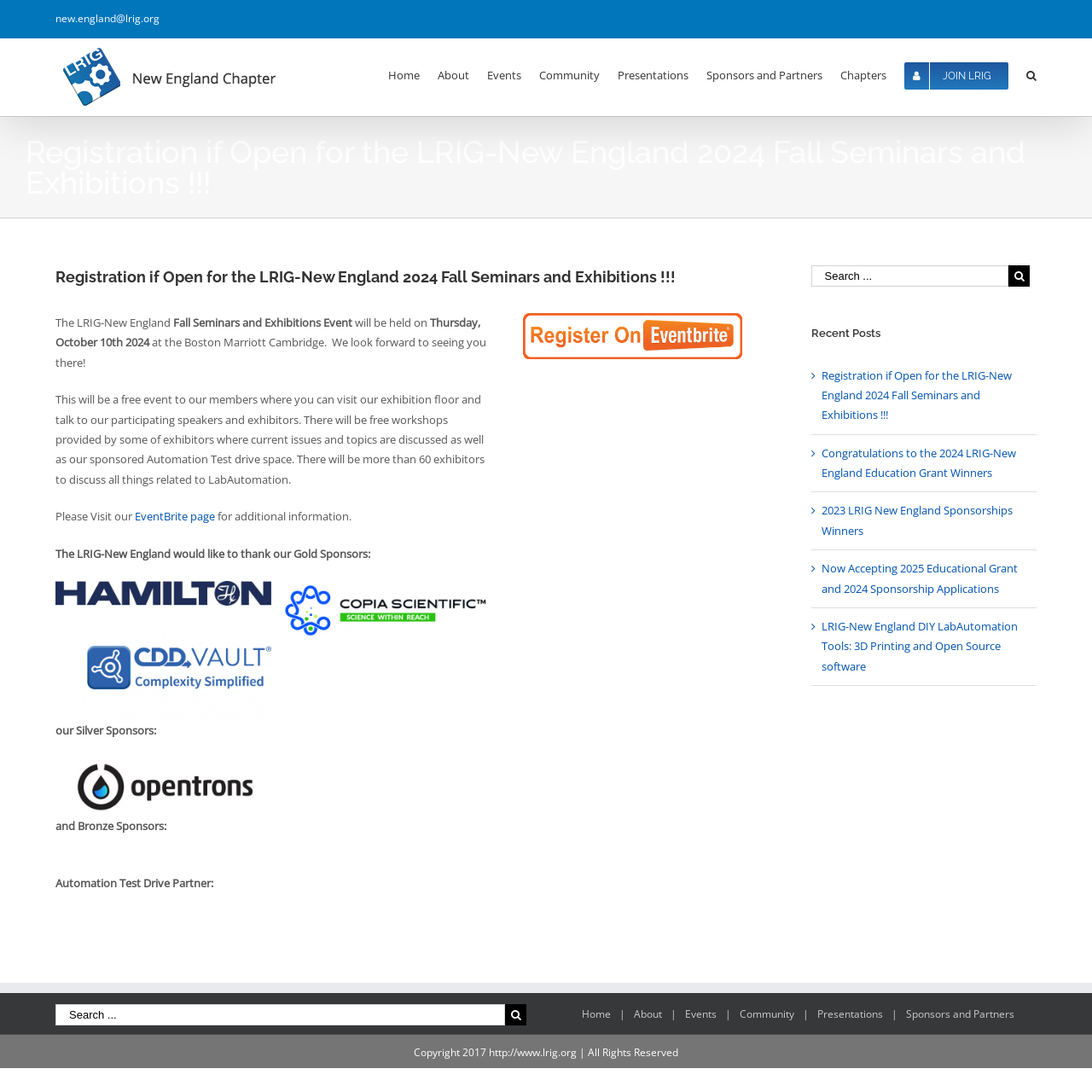Using the description "recent", locate and provide the bounding box of the UI element.

None